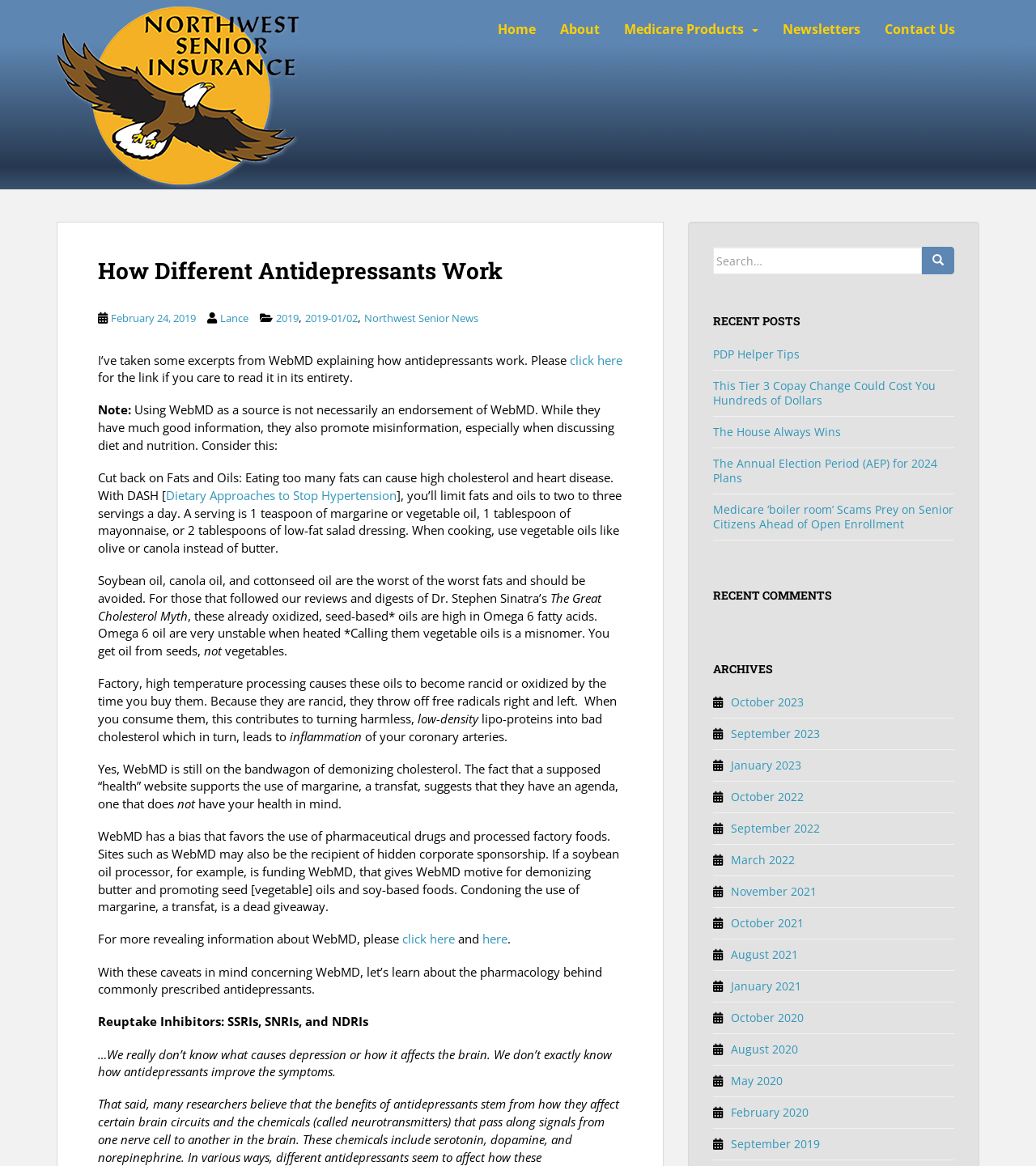Find the bounding box of the web element that fits this description: "February 24, 2019April 30, 2019".

[0.107, 0.266, 0.189, 0.279]